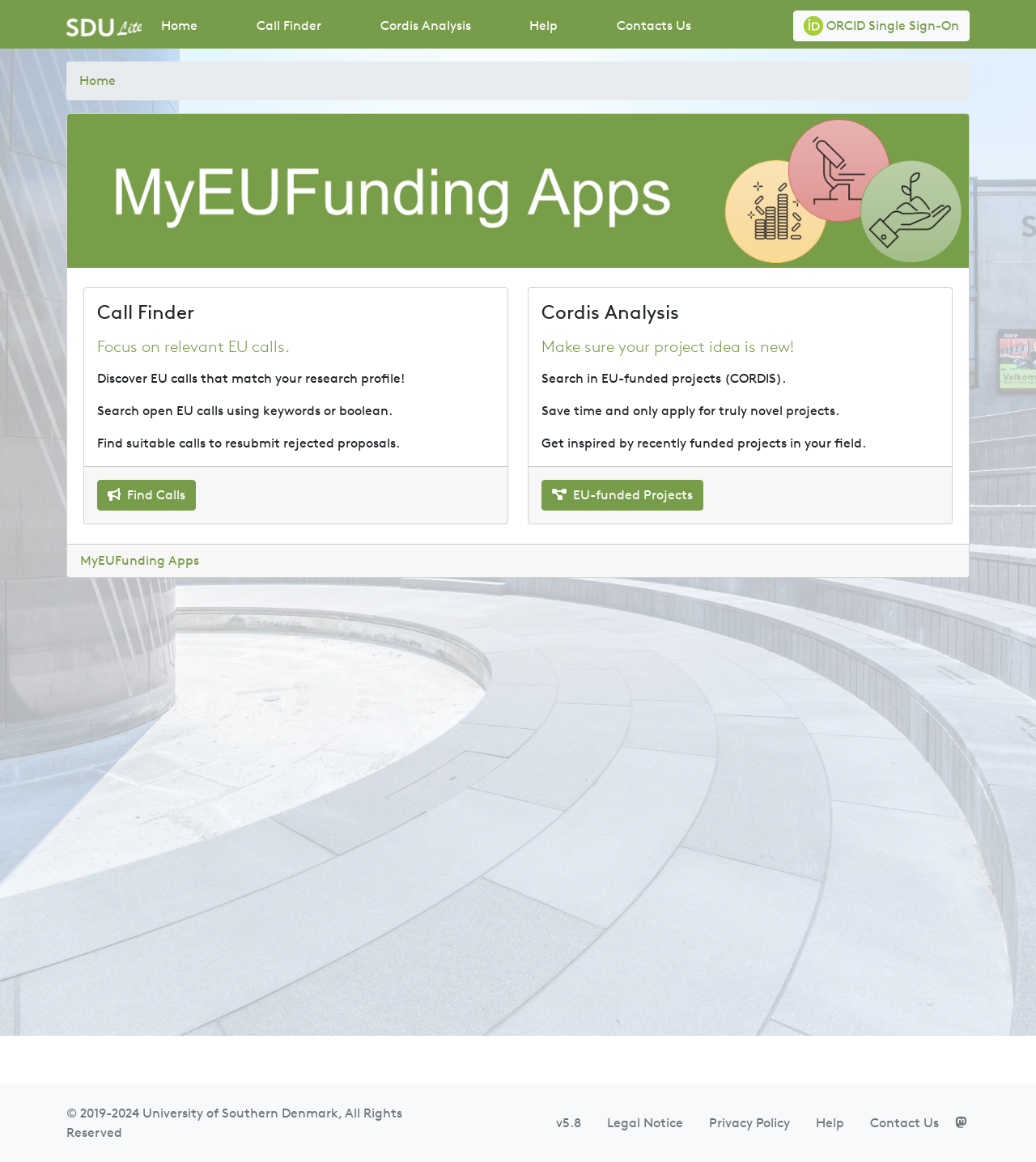What is the purpose of the Call Finder feature?
Can you provide a detailed and comprehensive answer to the question?

The purpose of the Call Finder feature can be inferred from the text descriptions on the webpage. It is stated that 'Focus on relevant EU calls' and 'Discover EU calls that match your research profile!'. This suggests that the Call Finder feature is used to find EU calls that are relevant to the user's research profile.